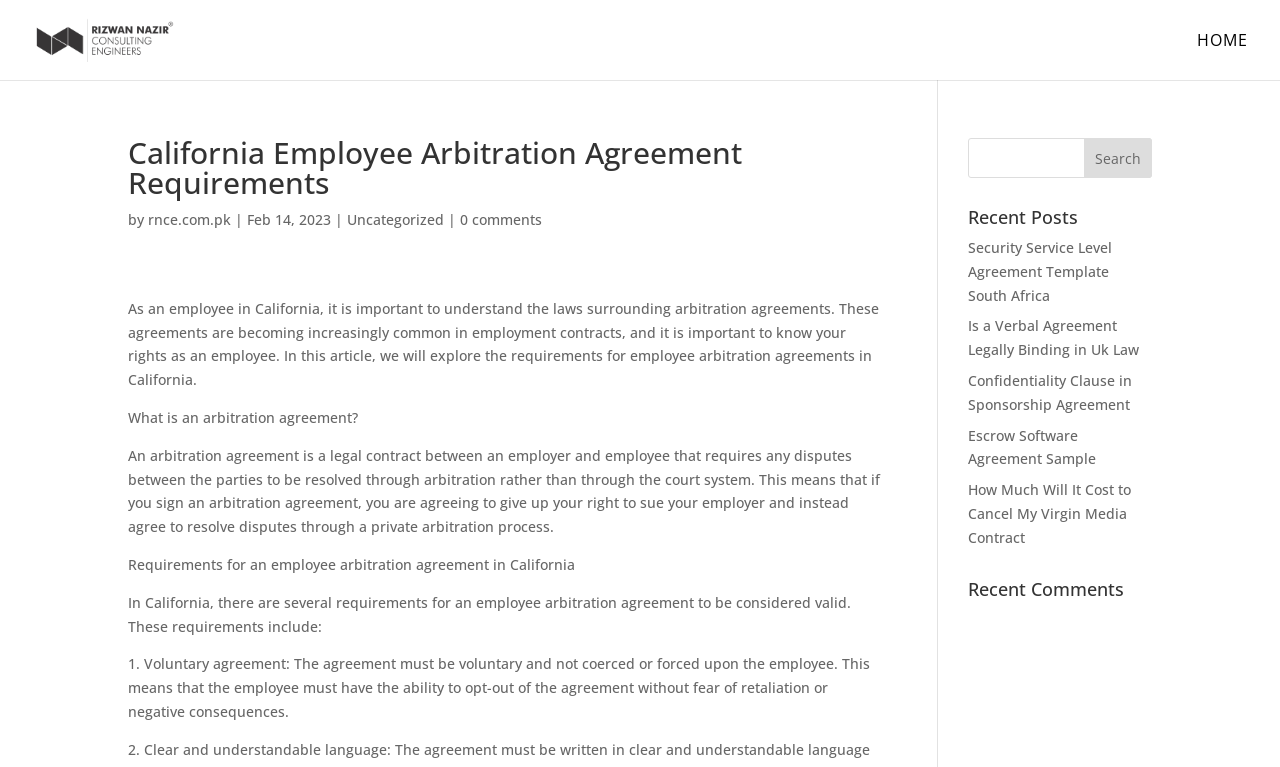What is the author of the current article?
Refer to the screenshot and deliver a thorough answer to the question presented.

The author of the current article can be found by looking at the text 'by' followed by a link 'rnce.com.pk', which indicates the author's website or profile.